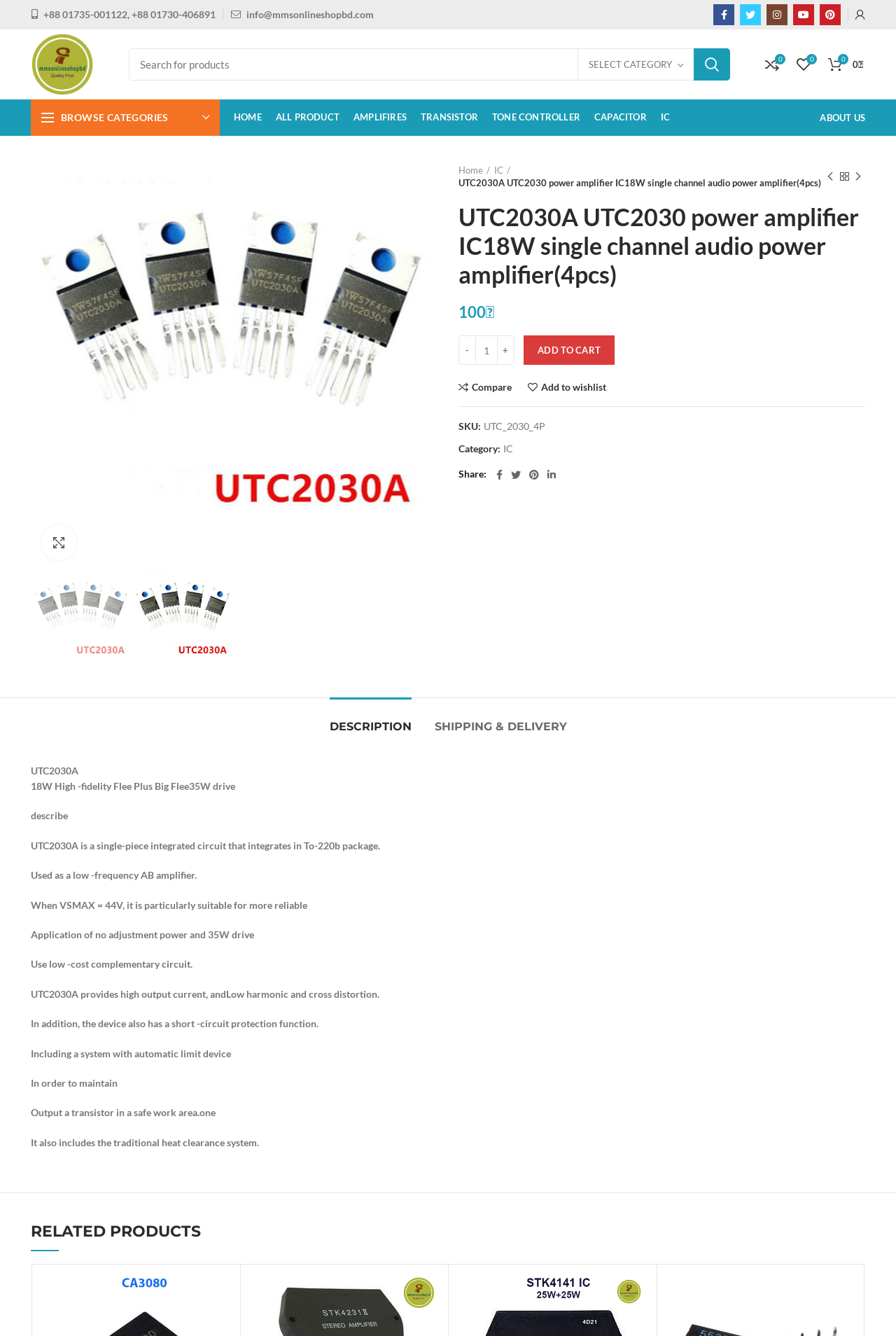Locate the bounding box coordinates of the area you need to click to fulfill this instruction: 'Go to home page'. The coordinates must be in the form of four float numbers ranging from 0 to 1: [left, top, right, bottom].

[0.253, 0.074, 0.3, 0.102]